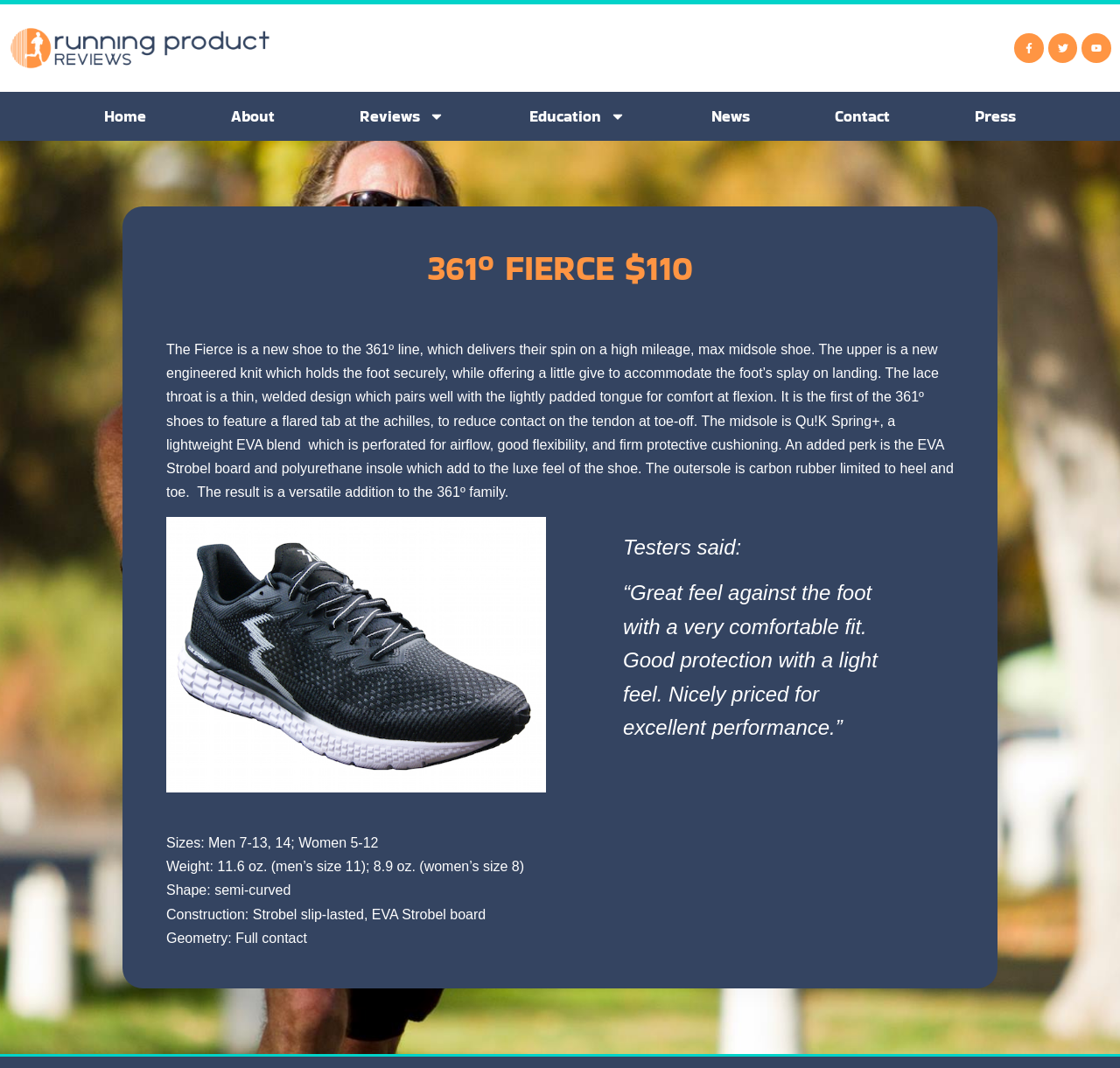Answer the question below using just one word or a short phrase: 
What is the shape of the shoe?

Semi-curved